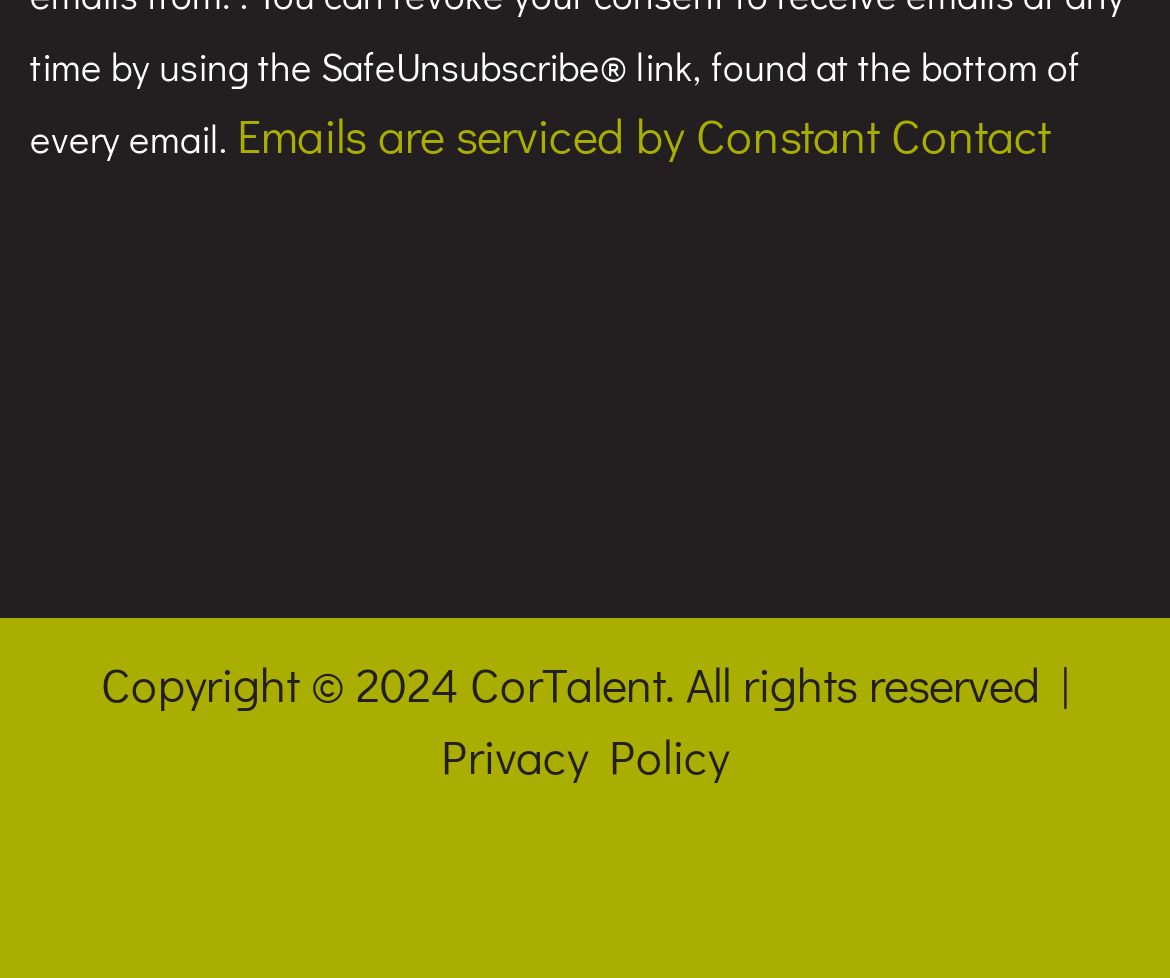What is the text above the company name in the footer?
Based on the content of the image, thoroughly explain and answer the question.

I examined the footer section of the webpage and found the text 'Copyright © 2024' above the company name 'CorTalent'. This text has bounding box coordinates [0.086, 0.664, 0.401, 0.729].